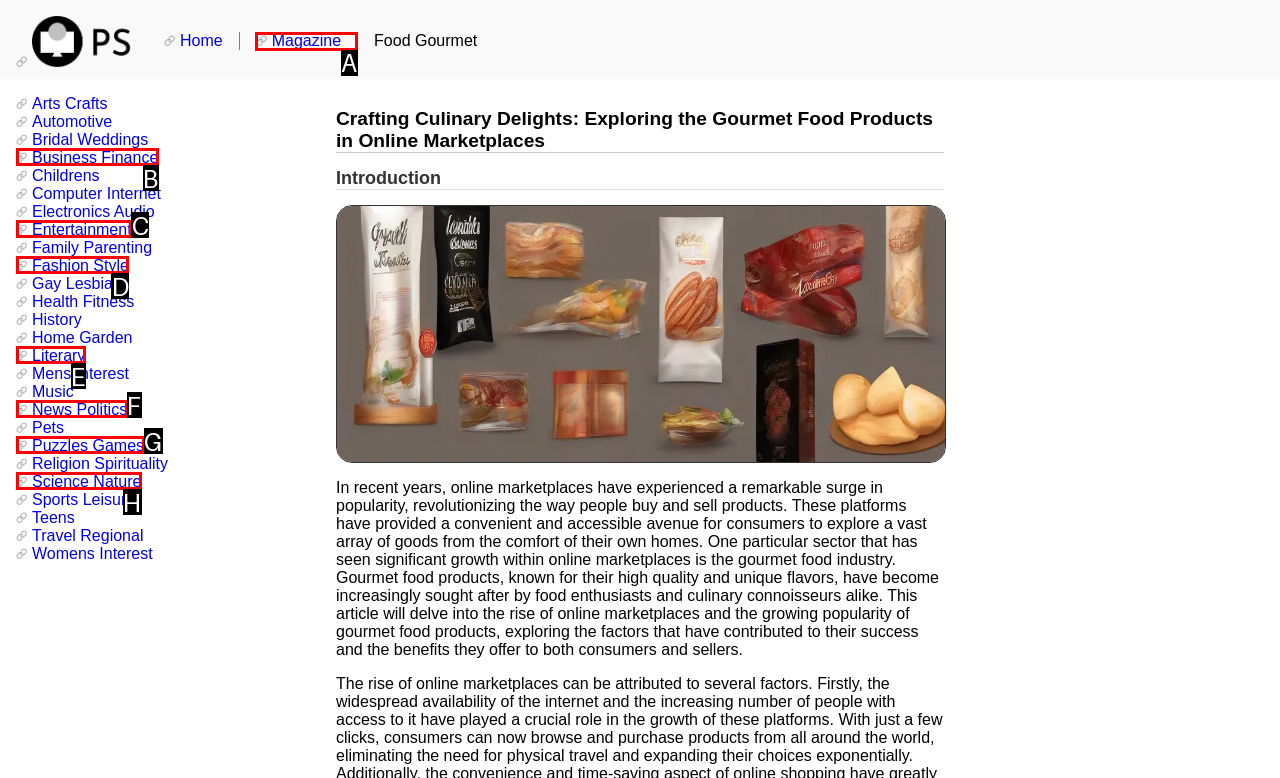Based on the description: Testimonials, identify the matching HTML element. Reply with the letter of the correct option directly.

None